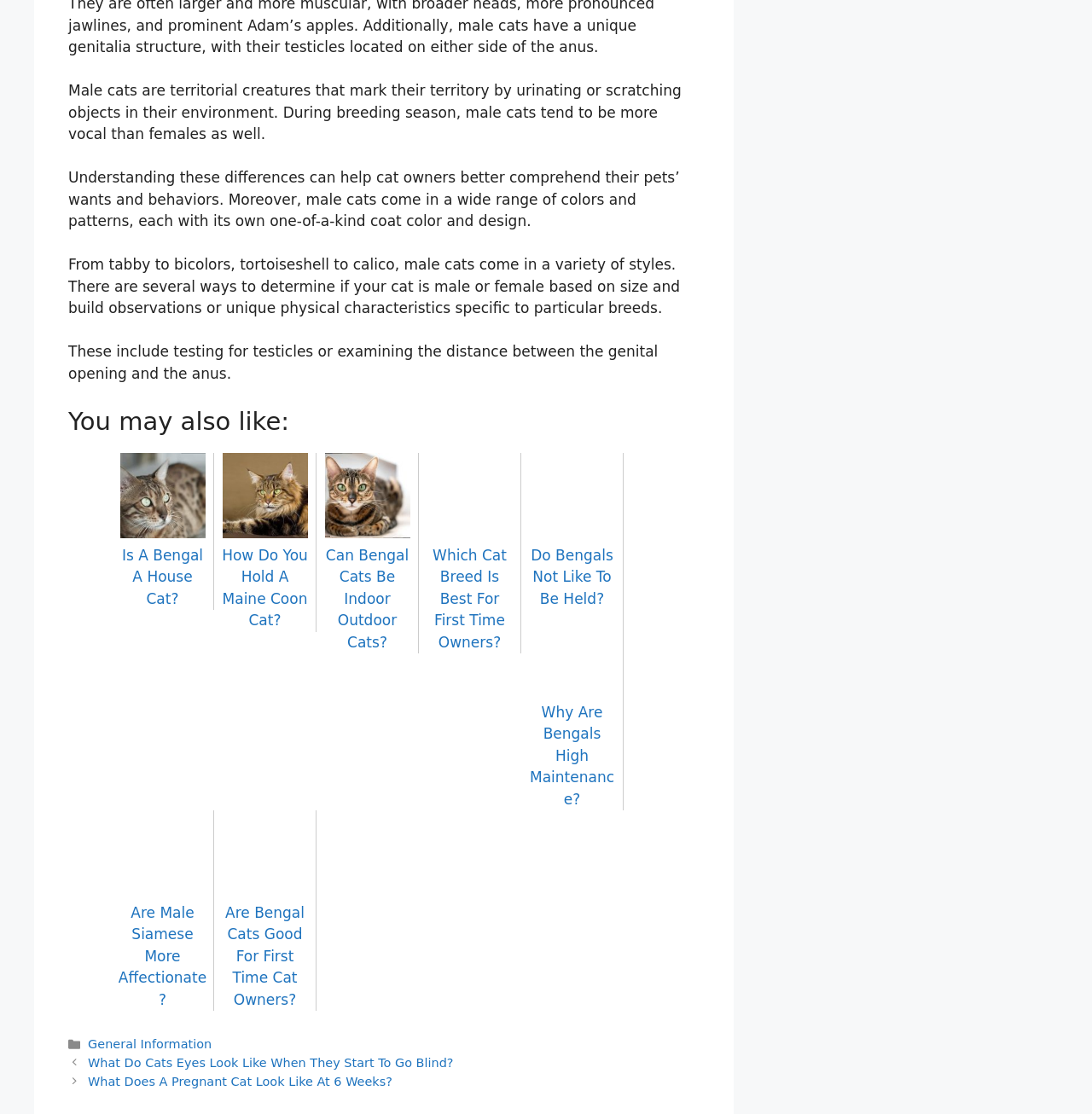Please provide the bounding box coordinates for the element that needs to be clicked to perform the following instruction: "Click on the link 'Are Male Siamese More Affectionate'". The coordinates should be given as four float numbers between 0 and 1, i.e., [left, top, right, bottom].

[0.108, 0.792, 0.189, 0.905]